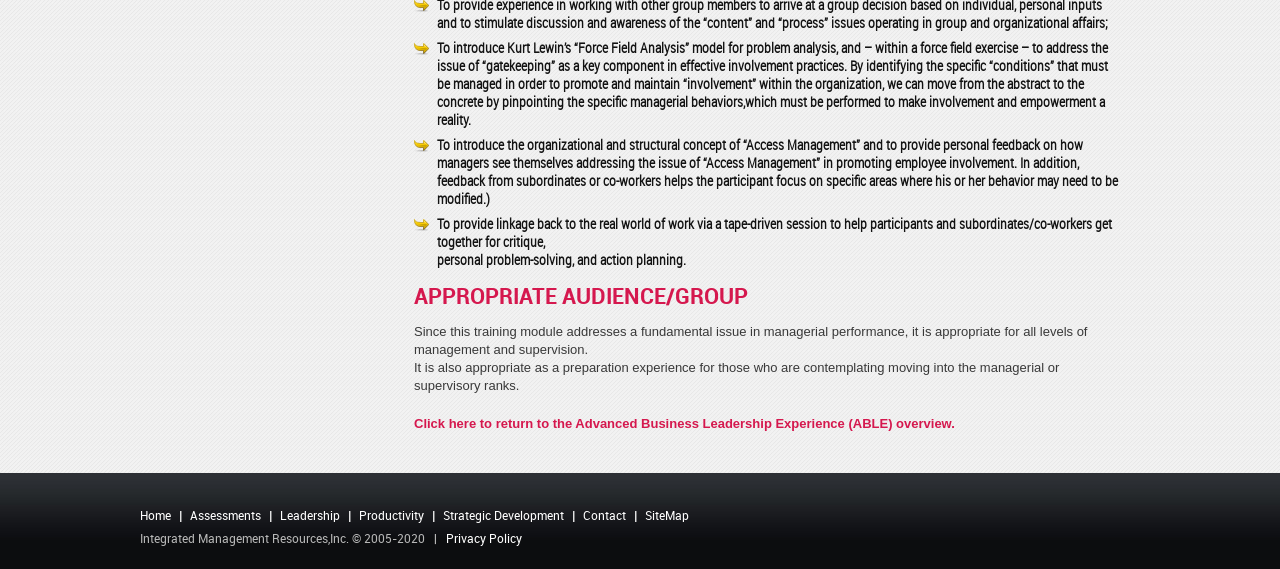Identify the bounding box coordinates for the UI element that matches this description: "Productivity".

[0.28, 0.896, 0.331, 0.919]